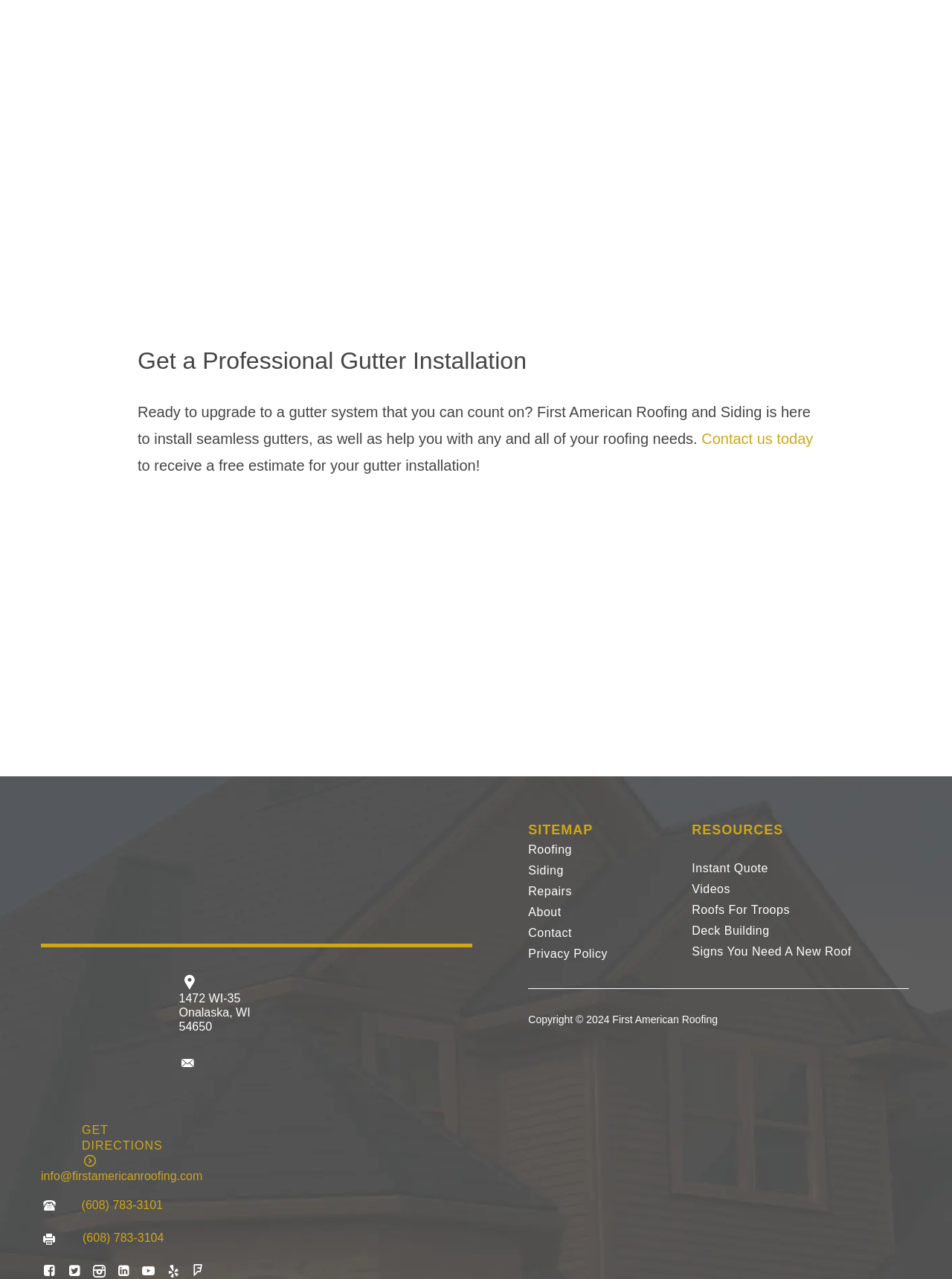What is the address of the company?
Please provide a single word or phrase answer based on the image.

1472 WI-35, Onalaska, WI 54650